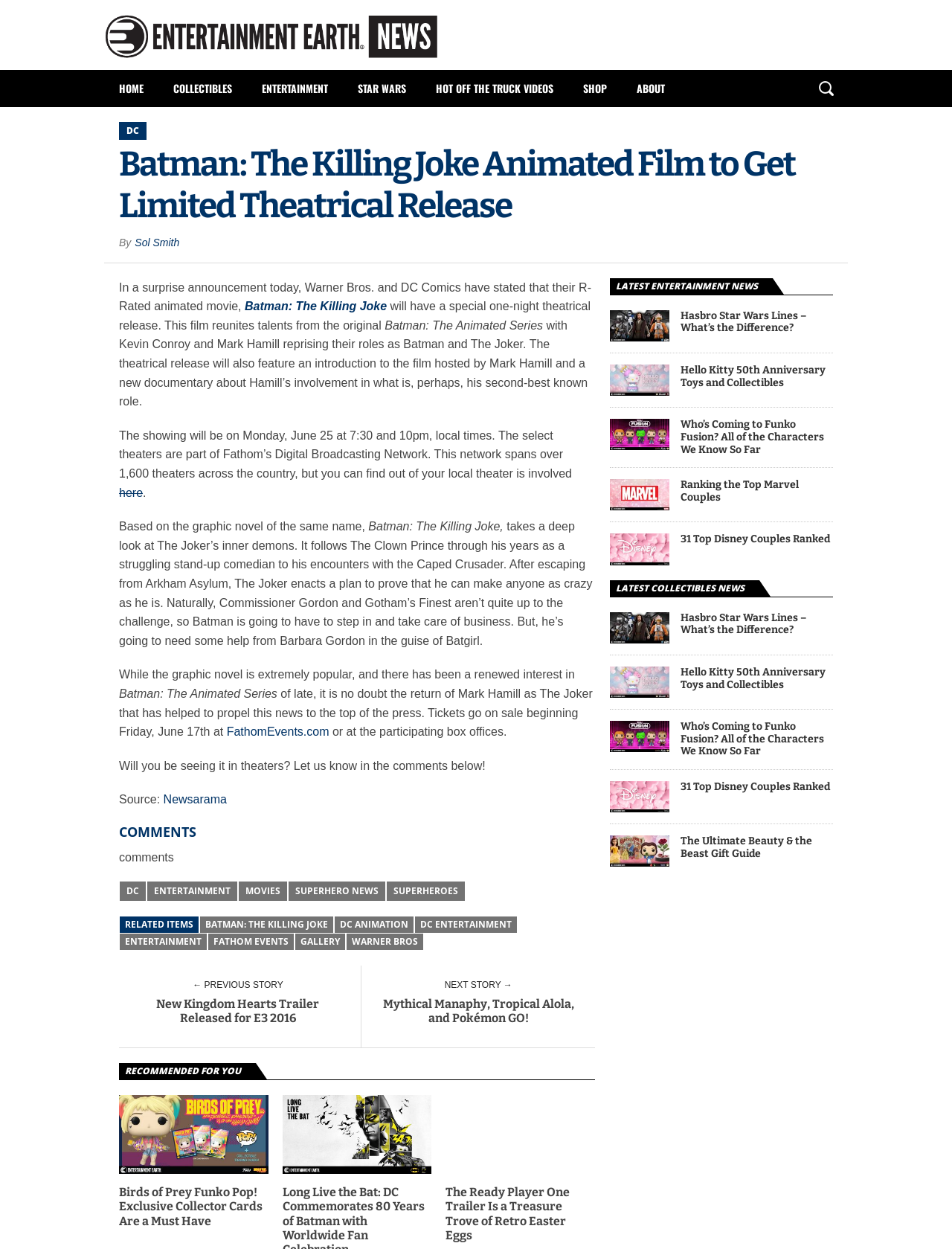Who is the author of the article?
Kindly offer a detailed explanation using the data available in the image.

I found the author's name by looking for the 'By' keyword in the article, which is followed by the author's name, 'Sol Smith', in the form of a link.